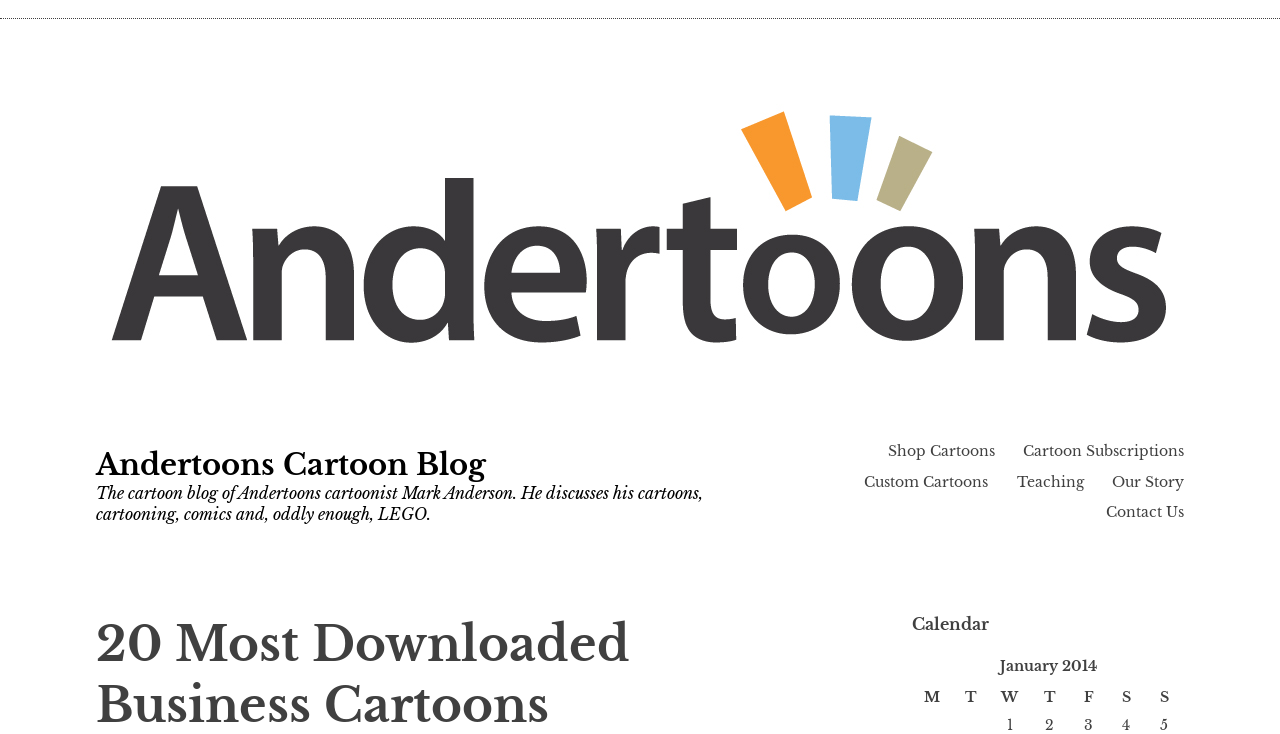Use a single word or phrase to answer the question: 
How many column headers are in the calendar?

7